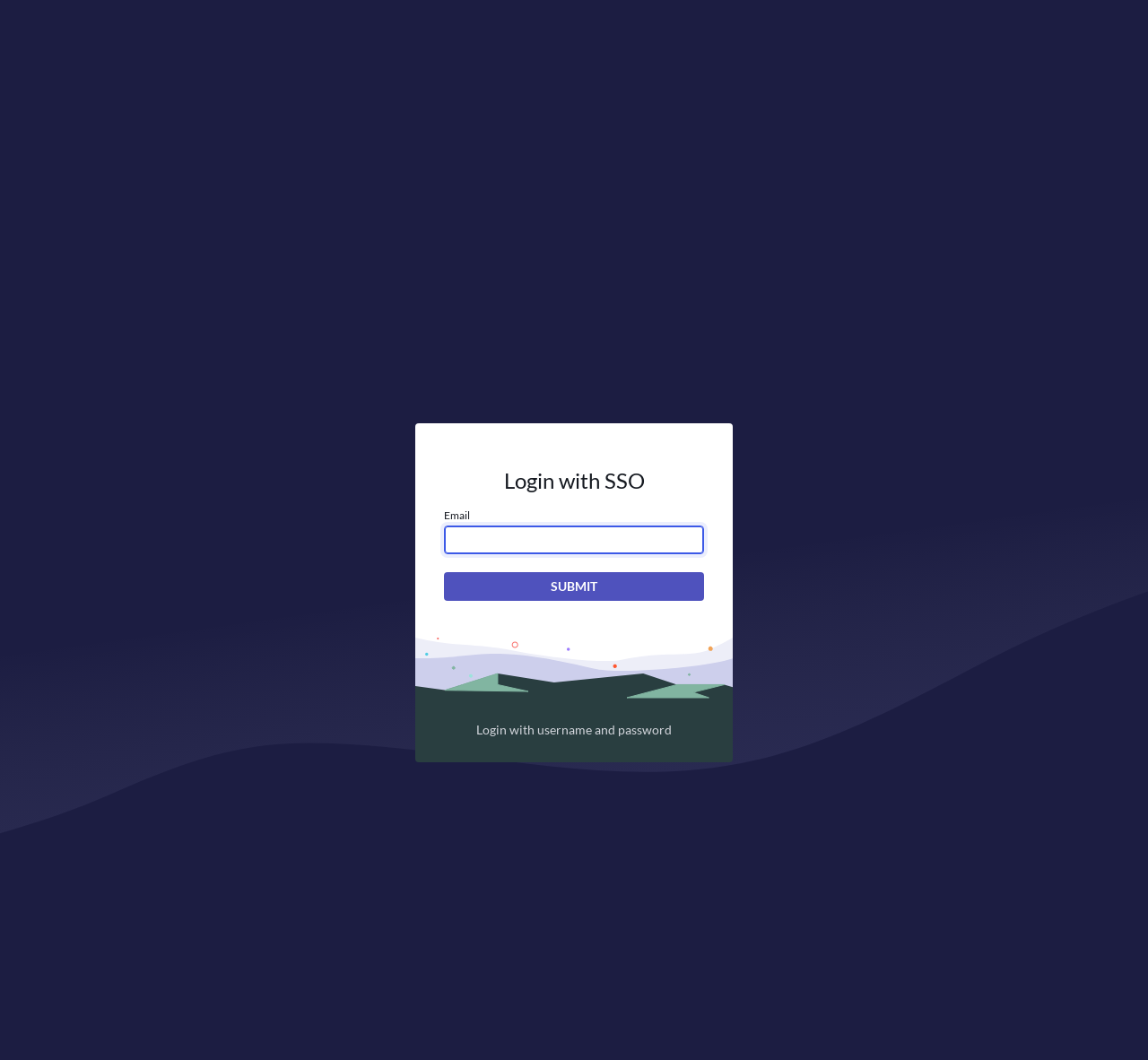Answer the question using only a single word or phrase: 
What is the text on the top-right button?

Close Messages